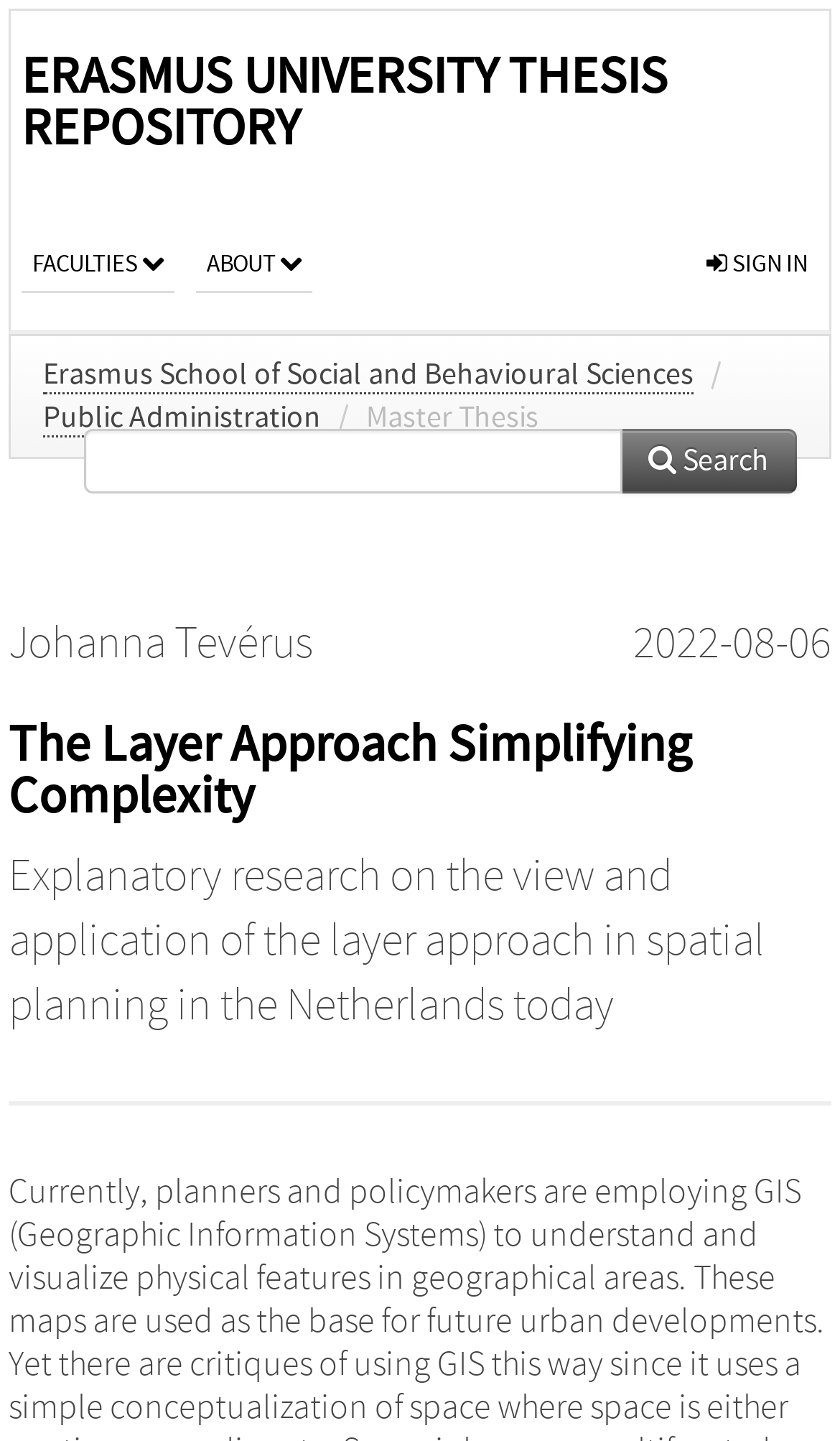Extract the primary heading text from the webpage.

The Layer Approach Simplifying Complexity